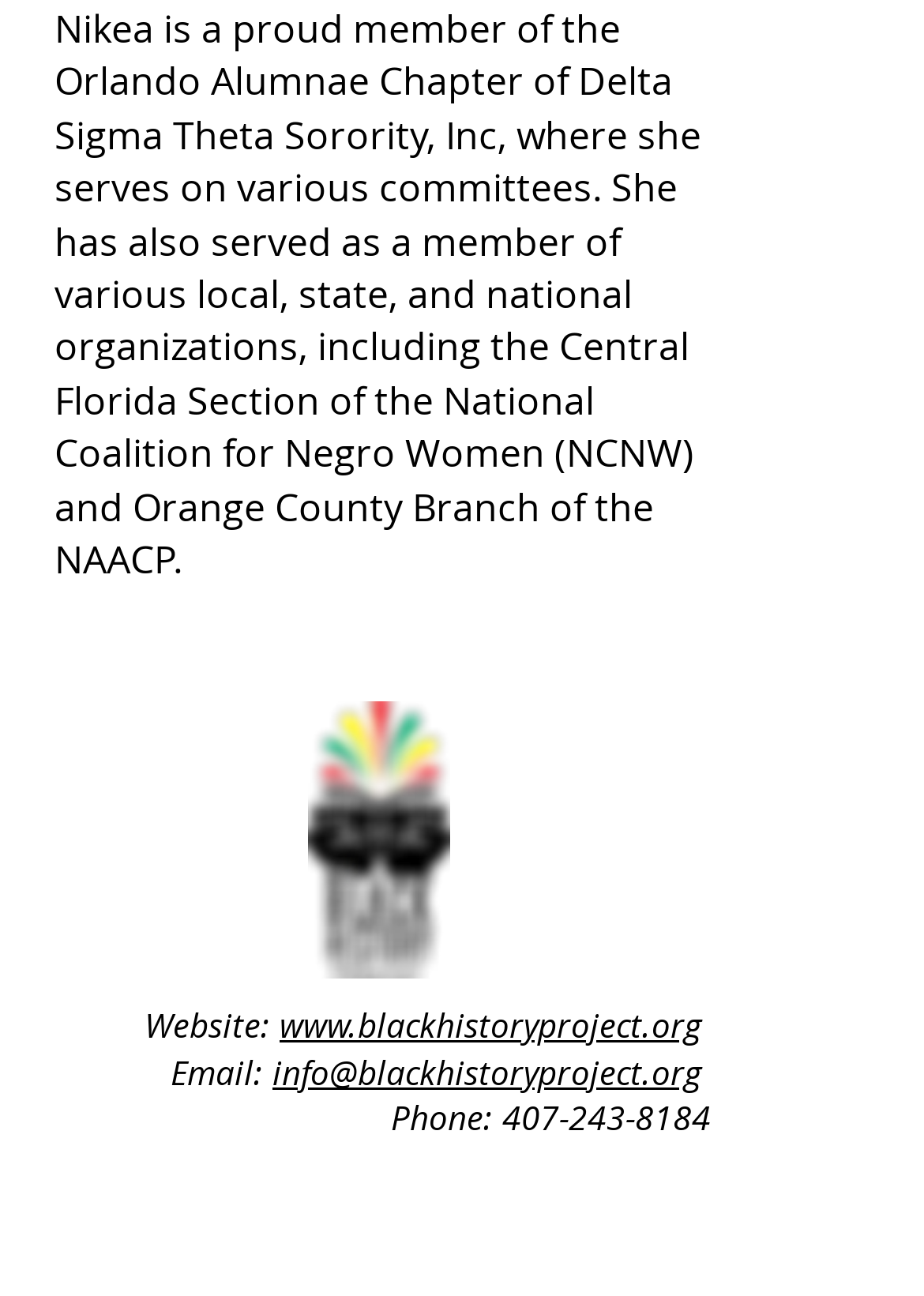Identify the bounding box for the given UI element using the description provided. Coordinates should be in the format (top-left x, top-left y, bottom-right x, bottom-right y) and must be between 0 and 1. Here is the description: aria-label="Instagram"

[0.303, 0.918, 0.392, 0.982]